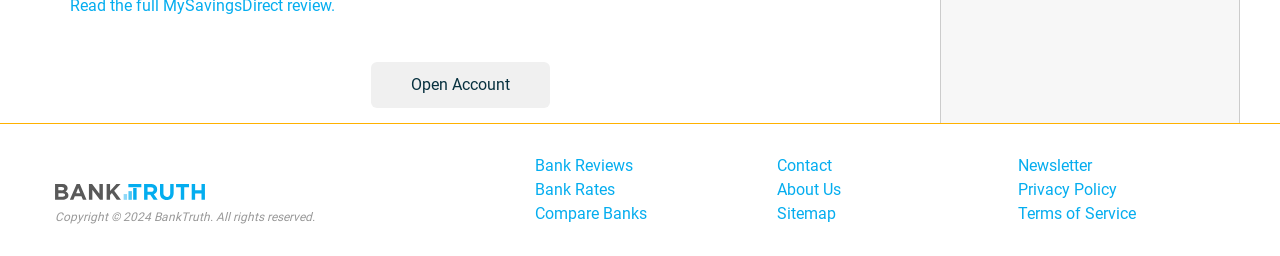Analyze the image and give a detailed response to the question:
Is there an option to open an account?

There is a link with the text 'Open Account' which suggests that users can open an account on this website.